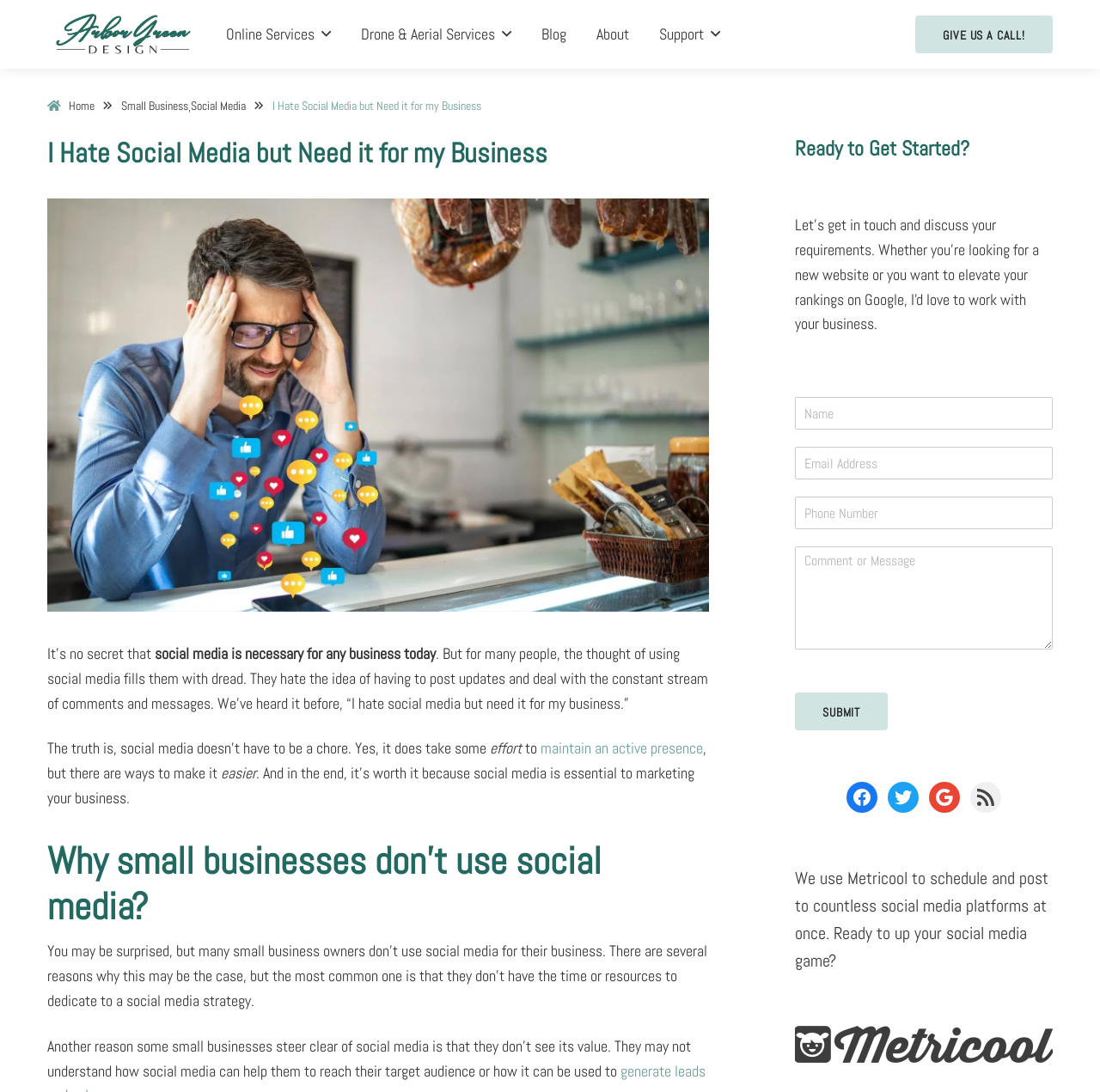Identify the bounding box for the UI element described as: "parent_node: Name * name="wpforms[fields][0]" placeholder="Name"". Ensure the coordinates are four float numbers between 0 and 1, formatted as [left, top, right, bottom].

[0.723, 0.364, 0.957, 0.394]